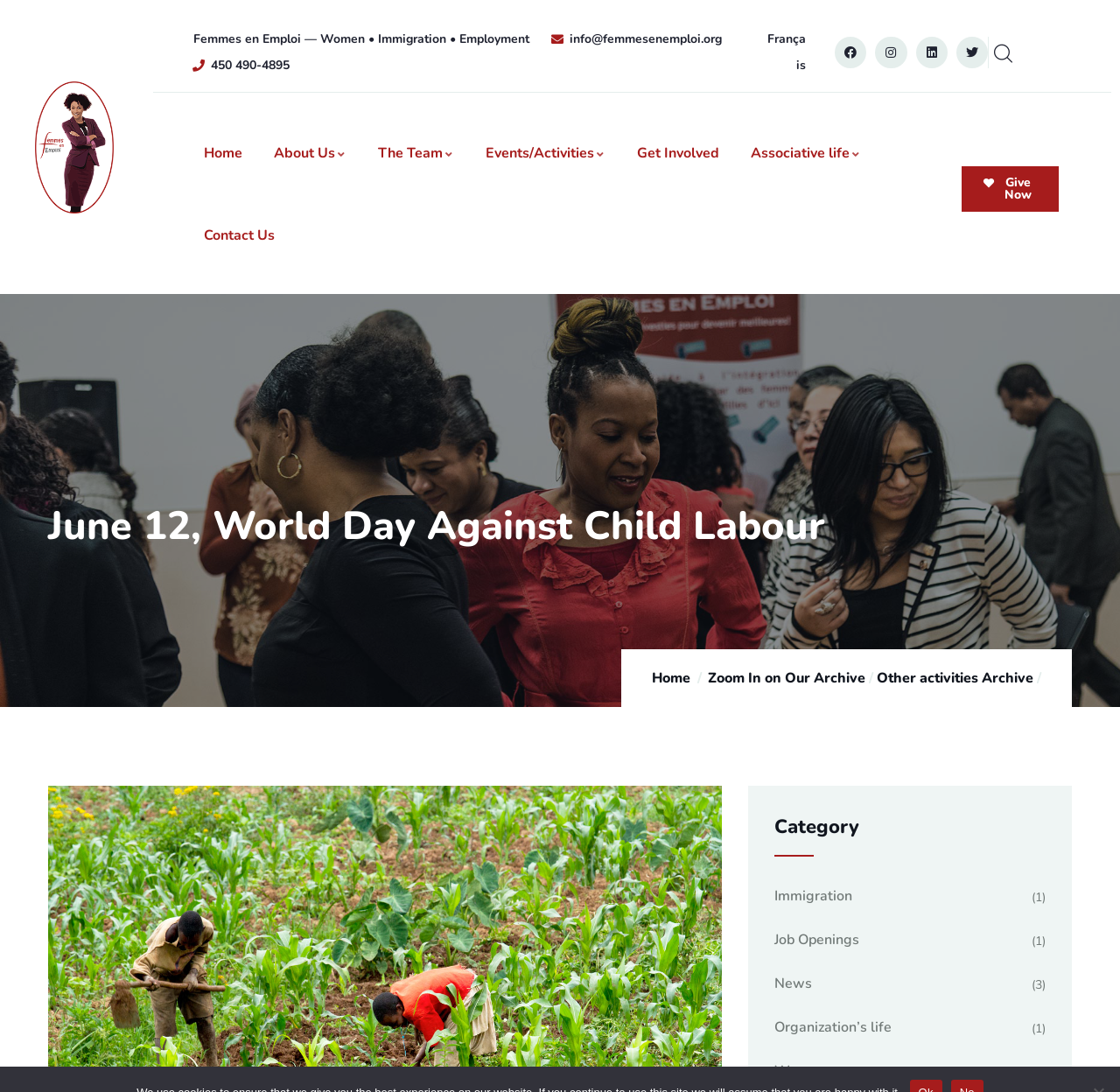Determine the bounding box for the HTML element described here: "Organization’s life". The coordinates should be given as [left, top, right, bottom] with each number being a float between 0 and 1.

[0.691, 0.921, 0.934, 0.961]